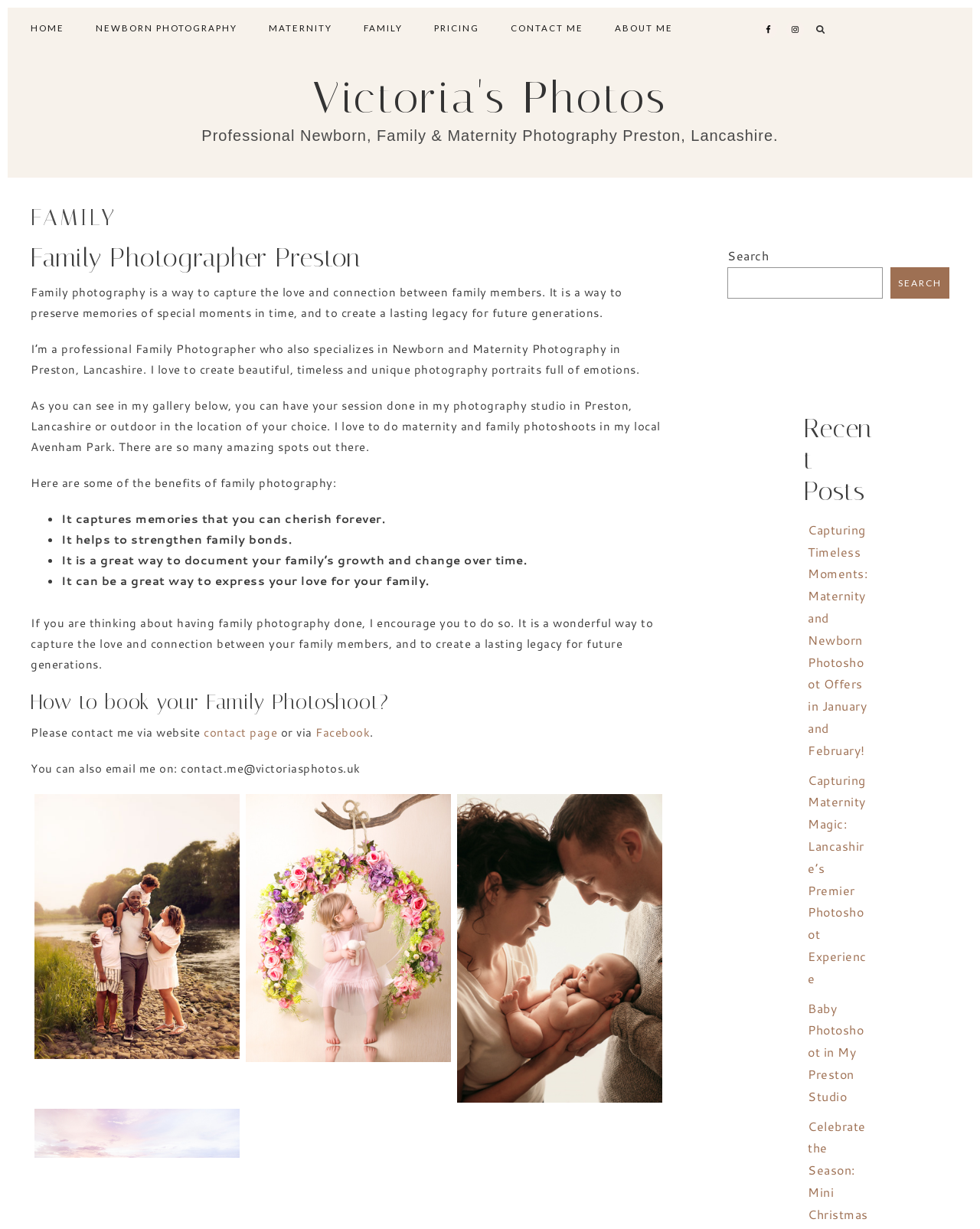Locate the bounding box coordinates of the clickable region to complete the following instruction: "Search for something."

[0.742, 0.217, 0.901, 0.243]